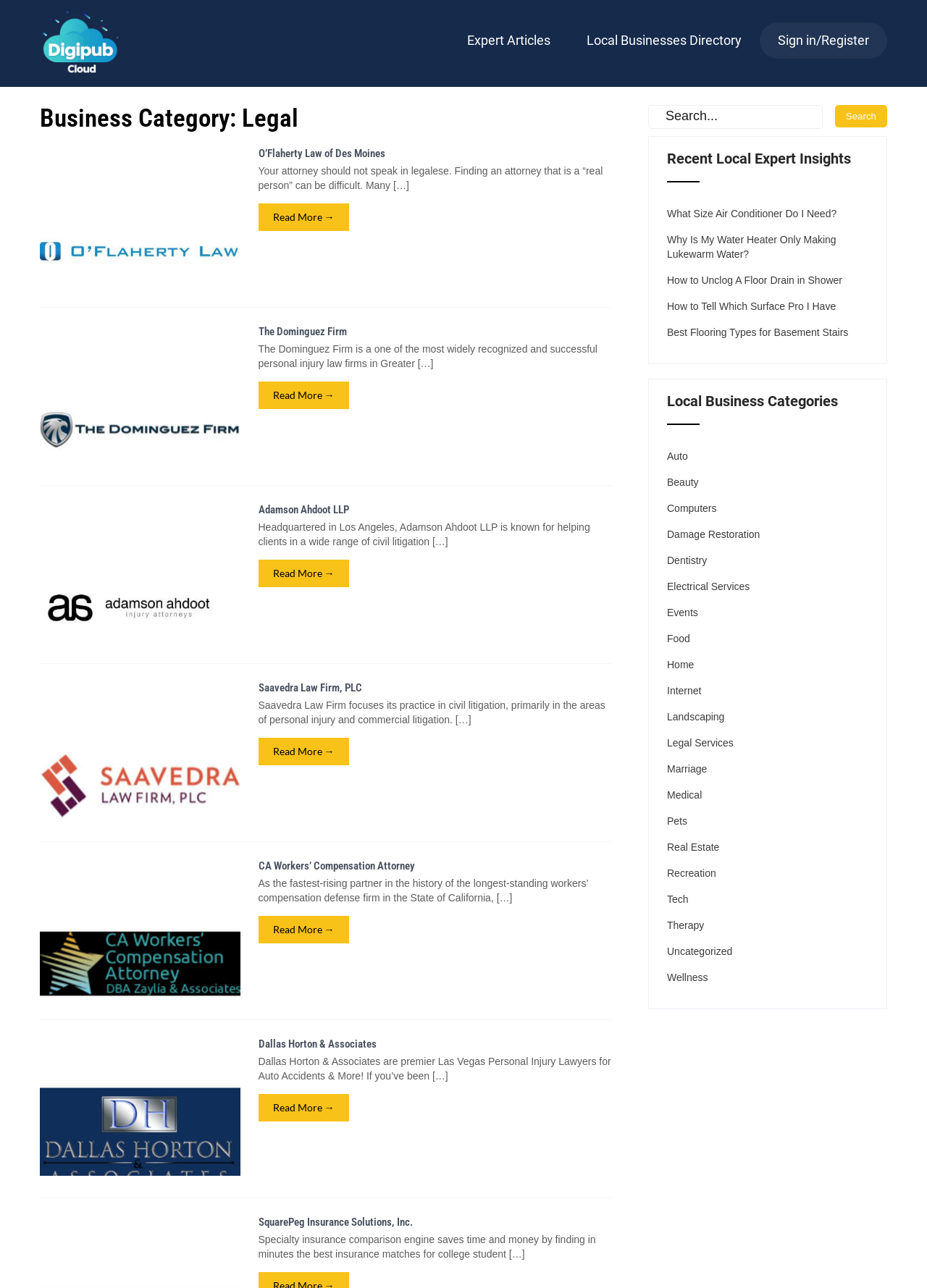Given the description "O’Flaherty Law of Des Moines", determine the bounding box of the corresponding UI element.

[0.279, 0.114, 0.415, 0.124]